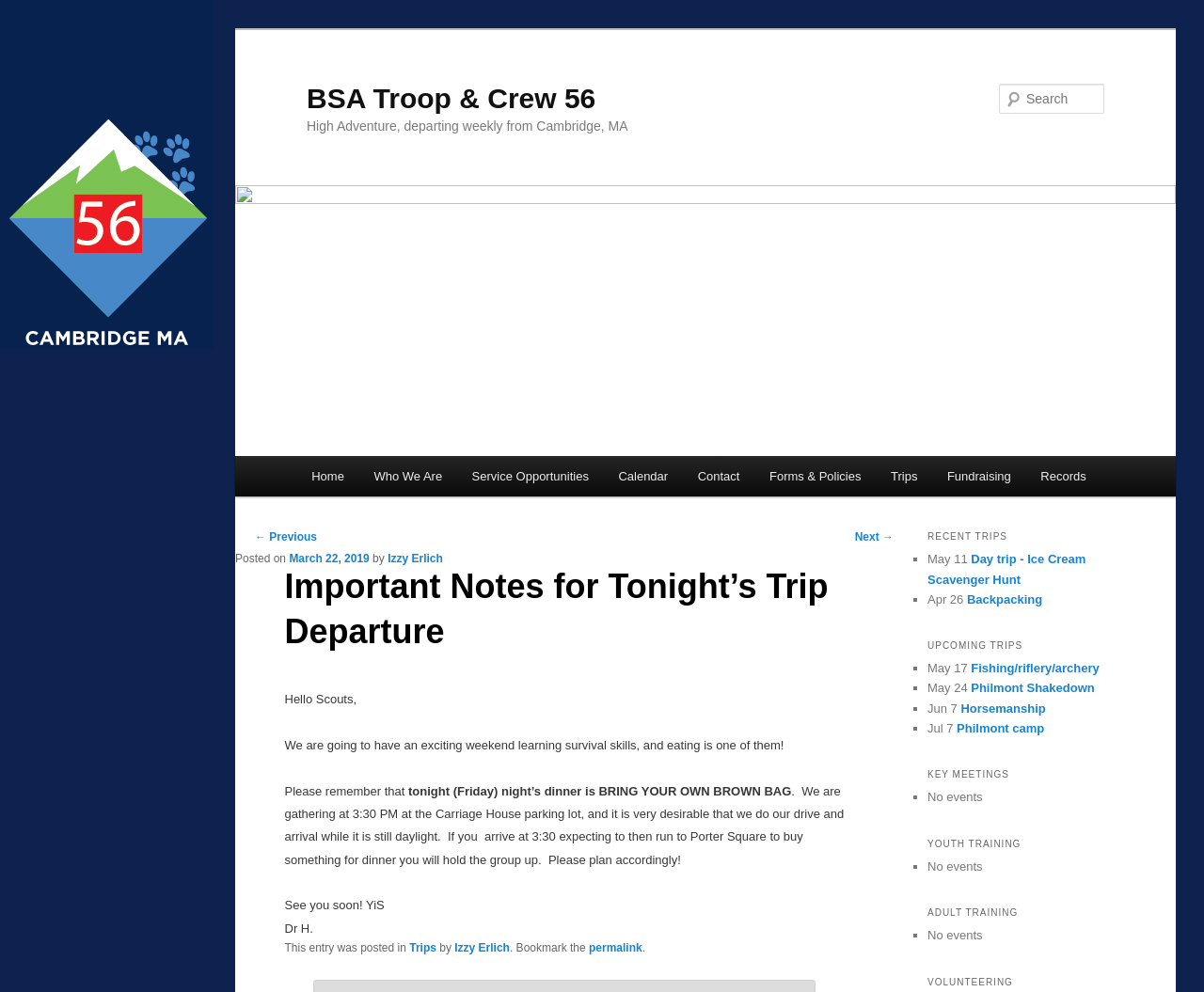Respond with a single word or phrase to the following question:
What is the date of the article?

March 22, 2019